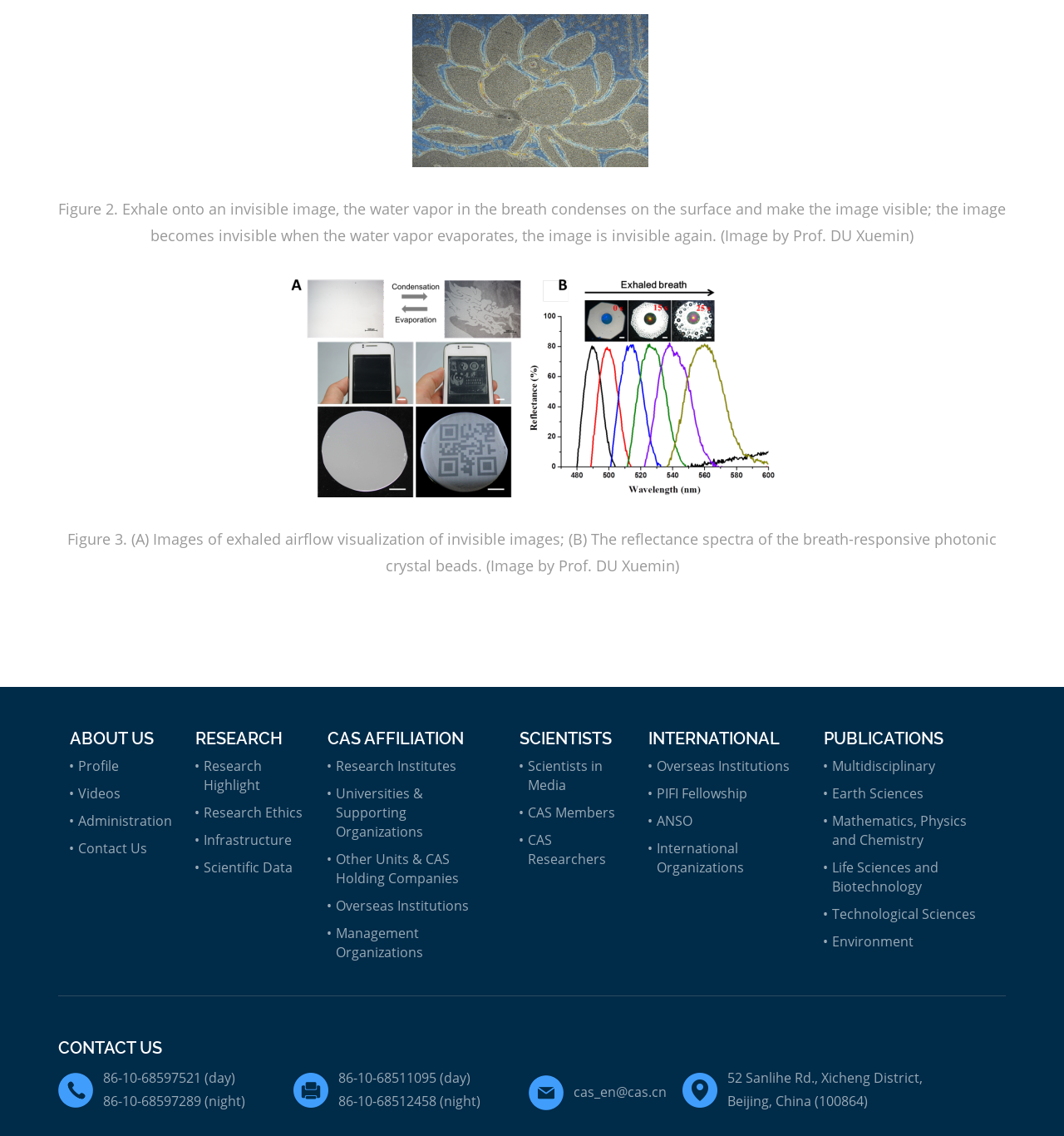Please locate the bounding box coordinates of the element's region that needs to be clicked to follow the instruction: "Check International Organizations". The bounding box coordinates should be provided as four float numbers between 0 and 1, i.e., [left, top, right, bottom].

[0.617, 0.738, 0.699, 0.771]